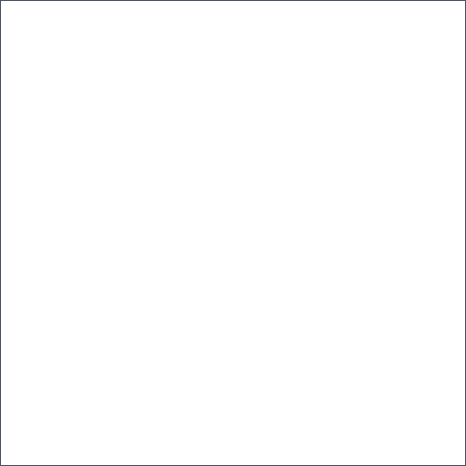What is the price range of the mug?
Could you answer the question with a detailed and thorough explanation?

According to the caption, the price range of the mug is mentioned as approximately $24.99 to $28.99, making it a budget-friendly option for customers.